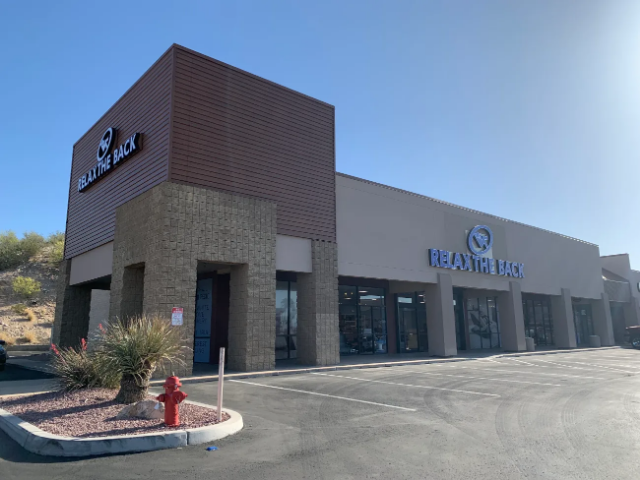Can you give a detailed response to the following question using the information from the image? What is the primary focus of the Relax The Back franchise?

The caption states that the Relax The Back franchise 'focuses on providing solutions for back pain and enhancing overall well-being', highlighting its primary focus.